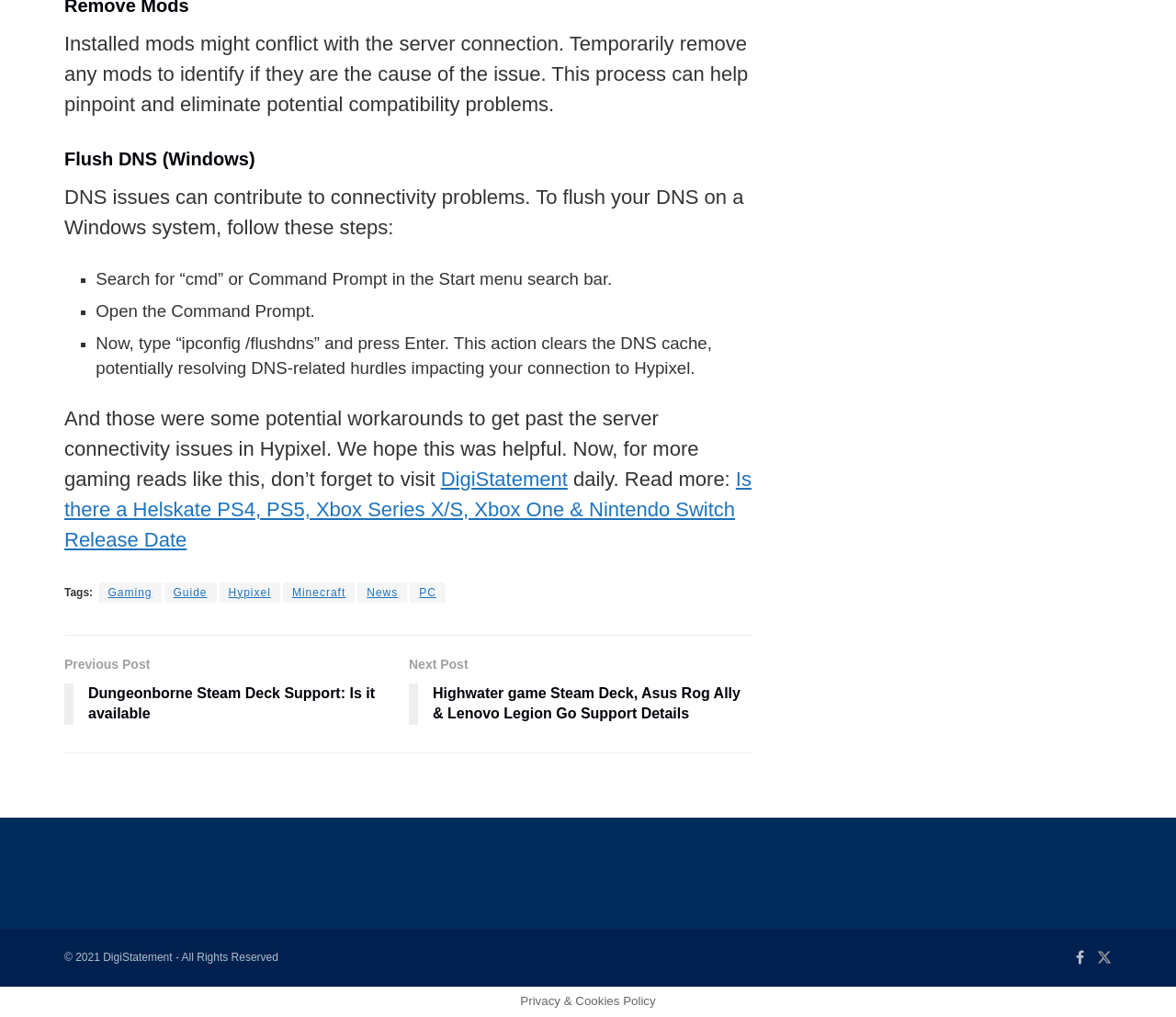How many links are there in the 'Tags' section?
Based on the content of the image, thoroughly explain and answer the question.

In the 'Tags' section, there are six links: 'Gaming', 'Guide', 'Hypixel', 'Minecraft', 'News', and 'PC'.